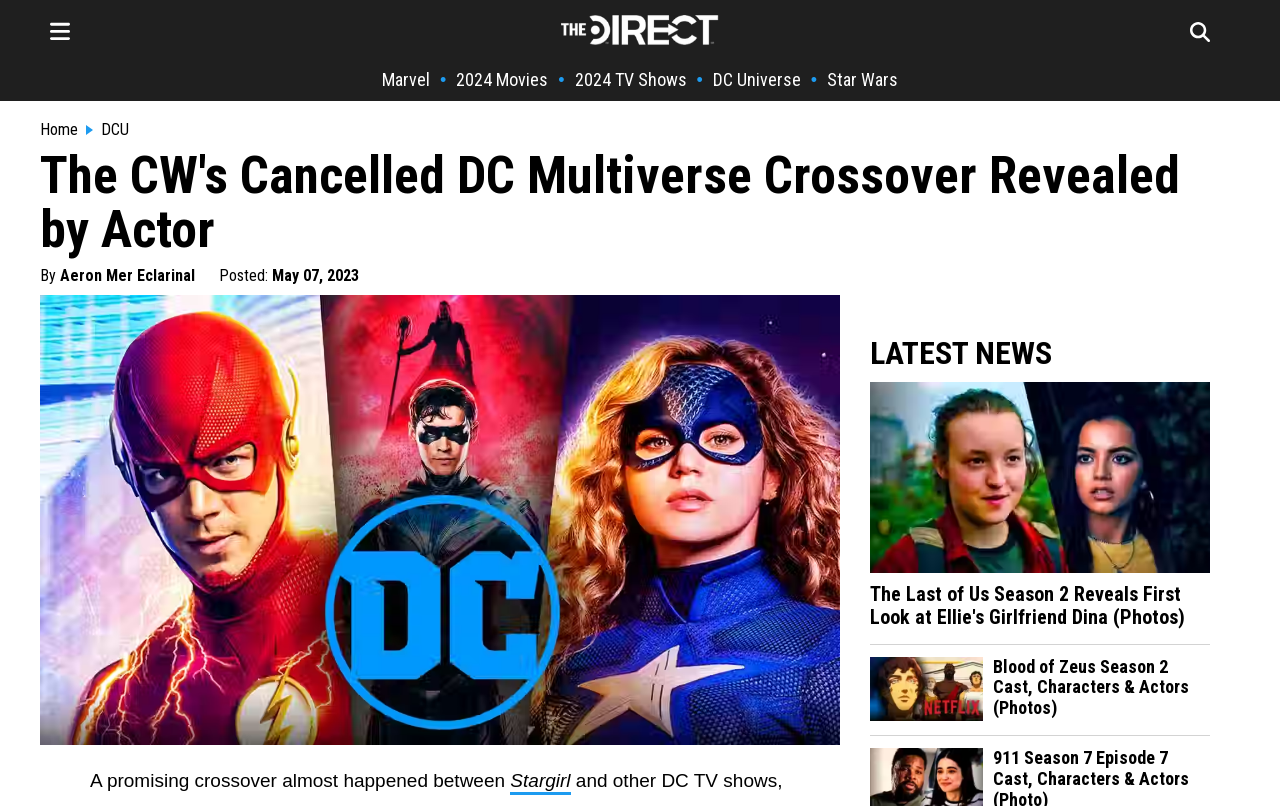Find the bounding box coordinates of the element to click in order to complete the given instruction: "read the article about Stargirl."

[0.399, 0.956, 0.446, 0.987]